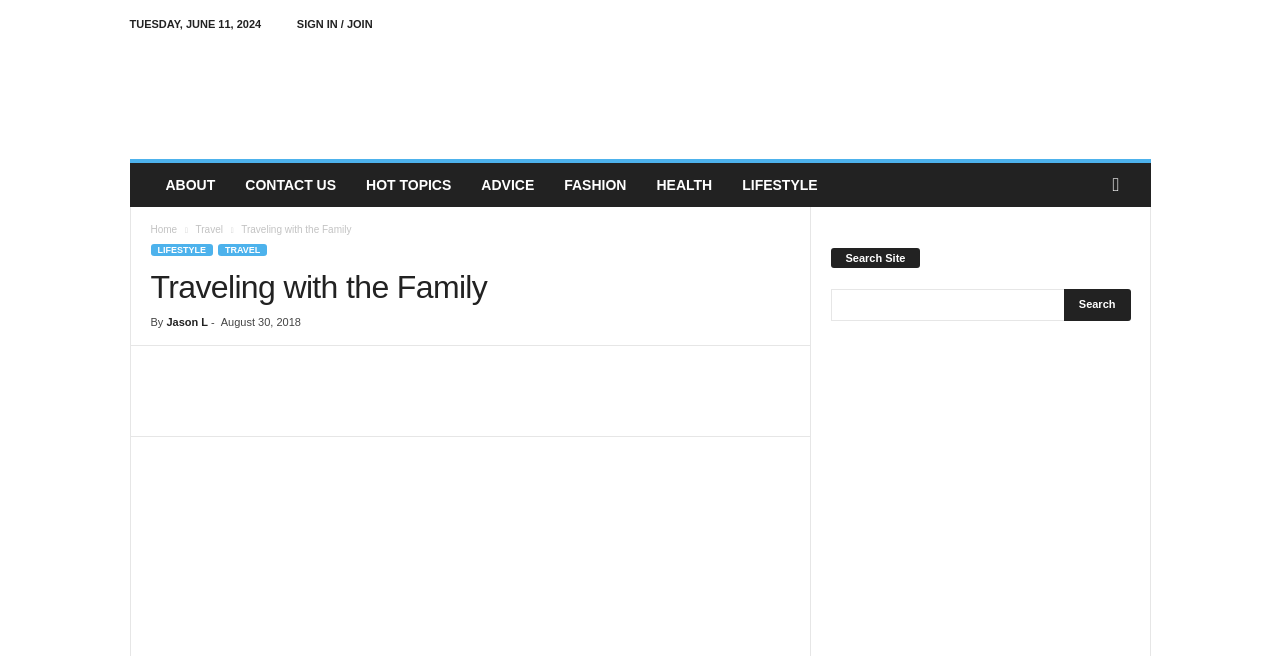Answer the question in one word or a short phrase:
What is the purpose of the search bar?

To search the site